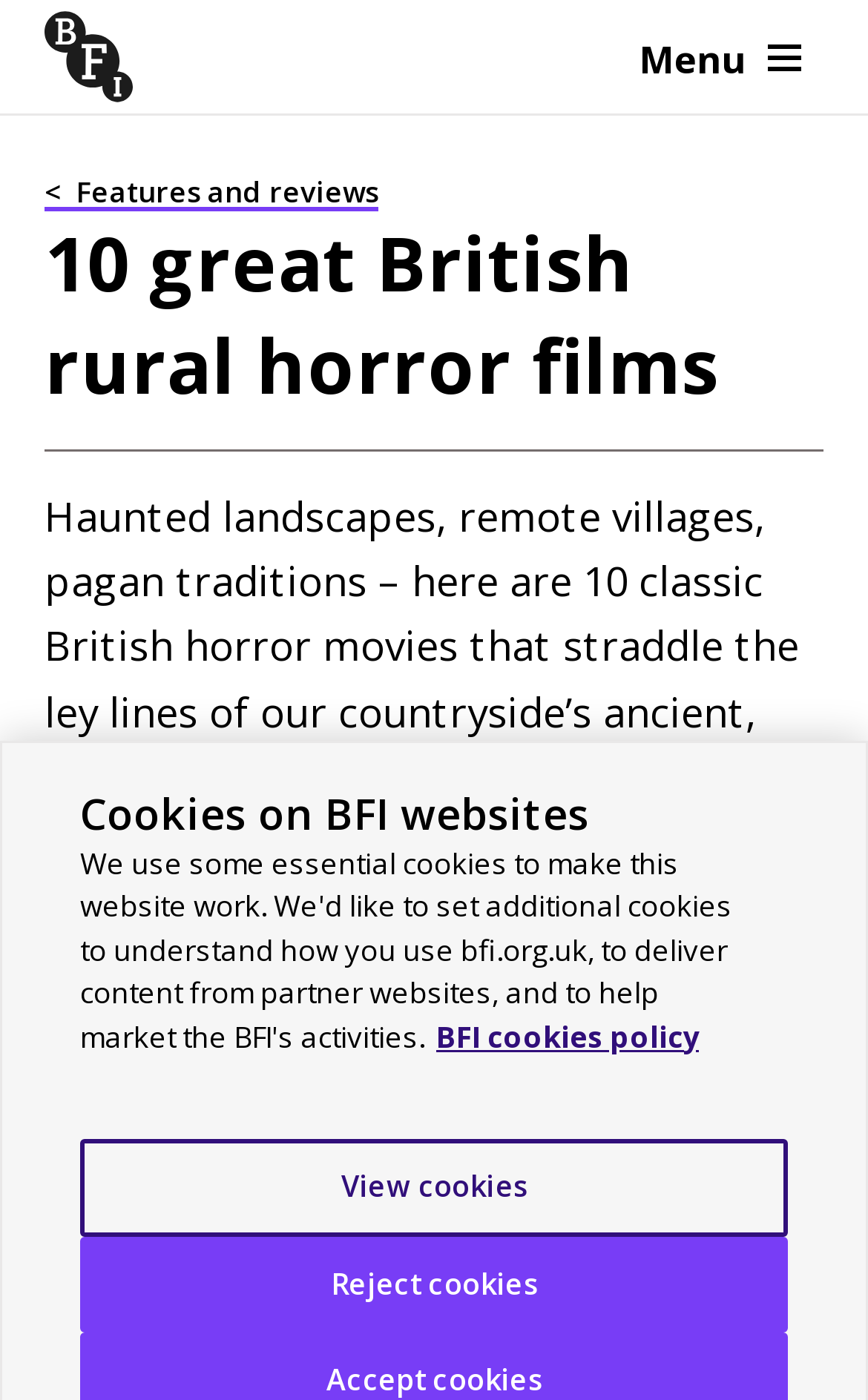Please answer the following question using a single word or phrase: What is the name of the organization?

BFI